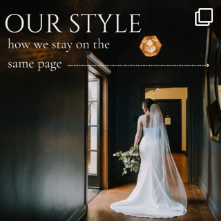Give a one-word or short phrase answer to the question: 
Is the venue modern?

Partially